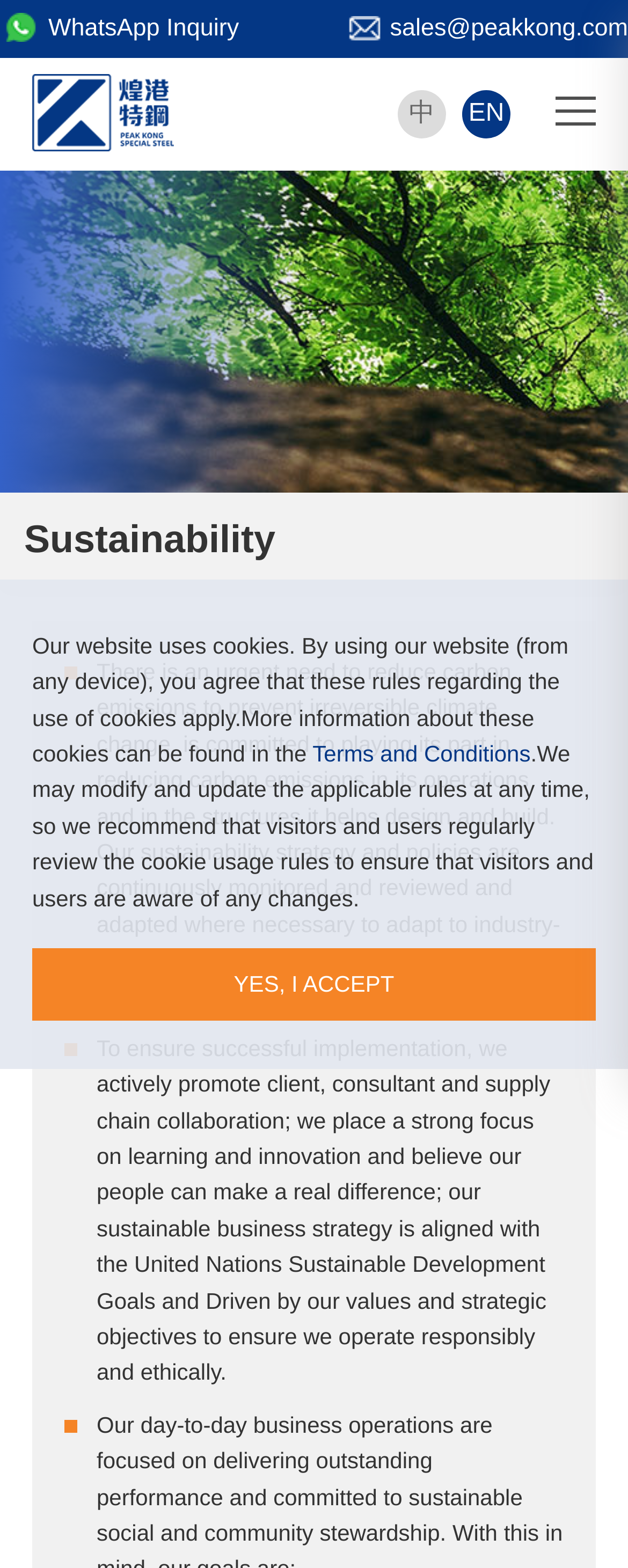What are the company's values aligned with?
Answer with a single word or phrase by referring to the visual content.

United Nations Sustainable Development Goals